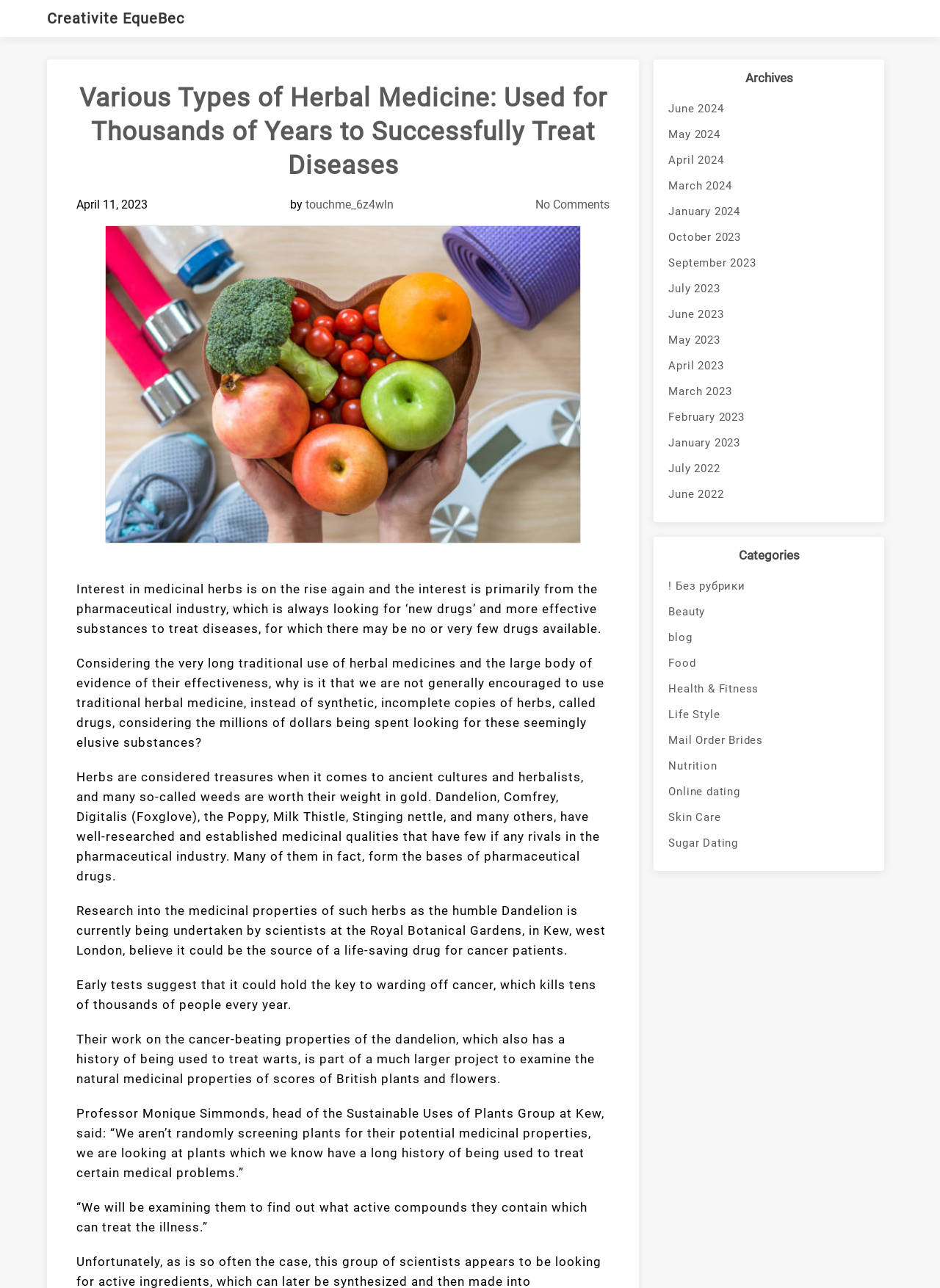Please find the bounding box coordinates of the section that needs to be clicked to achieve this instruction: "Check the link to touchme_6z4wln".

[0.325, 0.153, 0.419, 0.164]